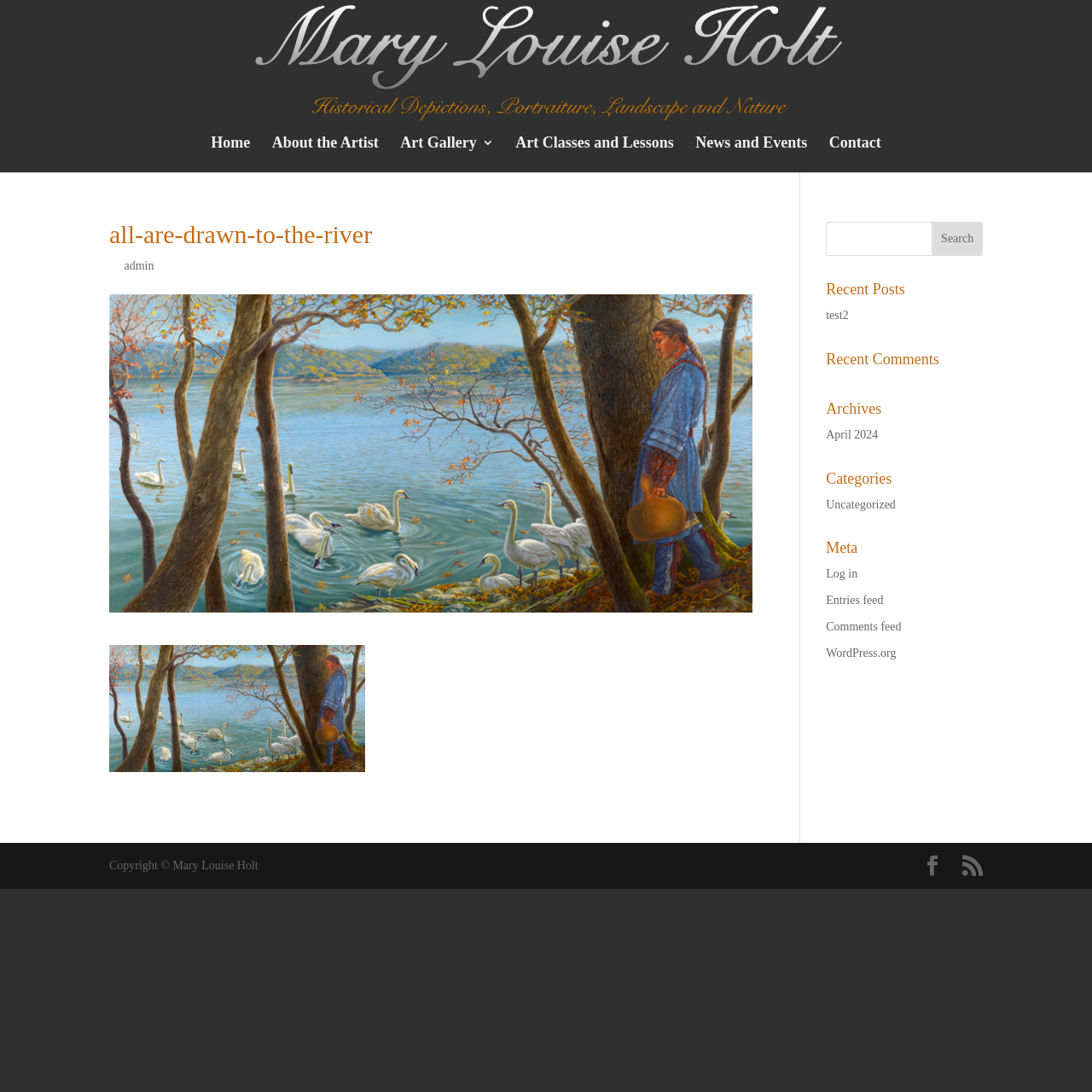Identify the bounding box coordinates of the element to click to follow this instruction: 'Search for a specific topic'. Ensure the coordinates are four float values between 0 and 1, provided as [left, top, right, bottom].

[0.756, 0.203, 0.9, 0.234]